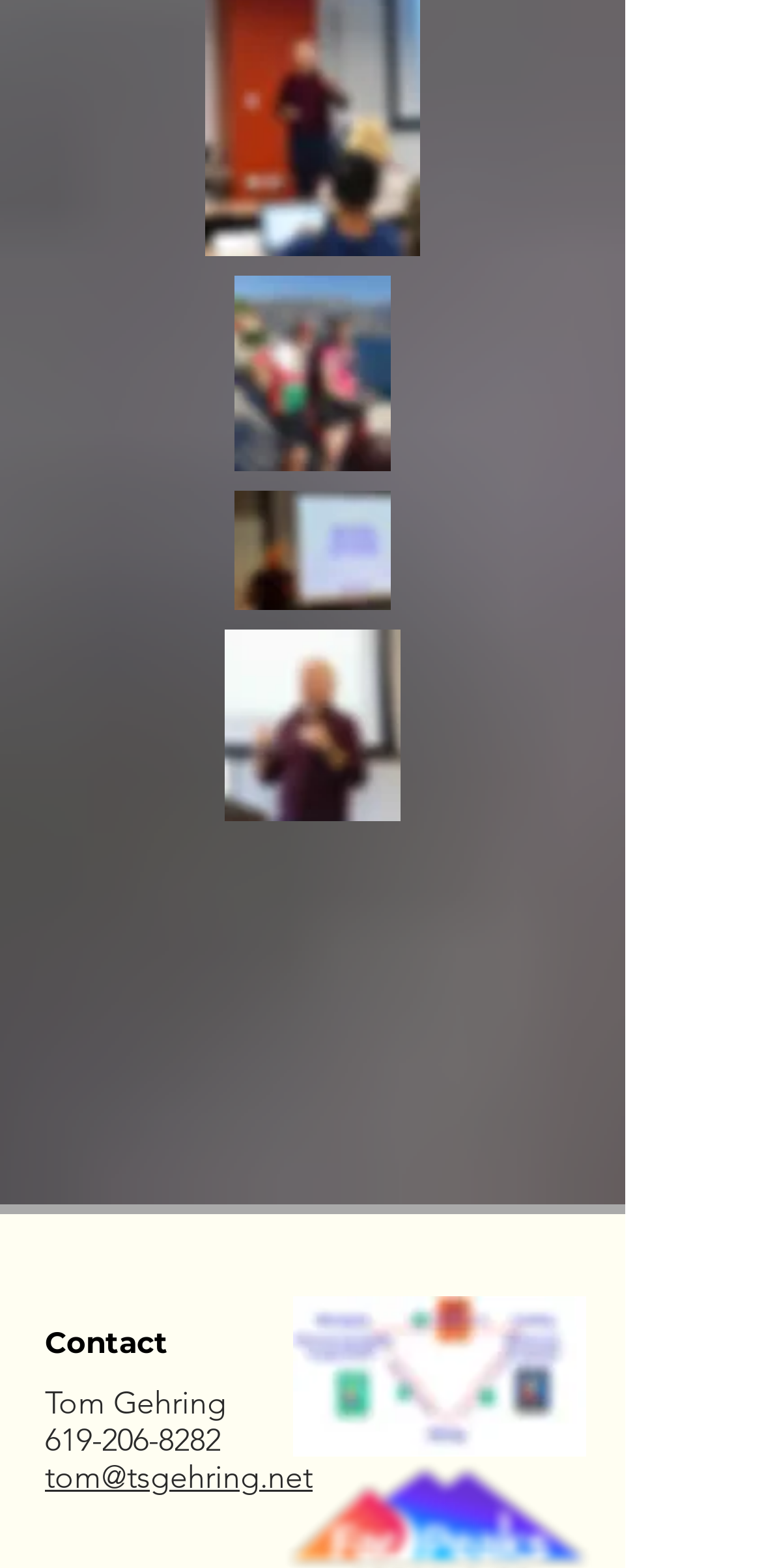What is the phone number on the webpage?
Your answer should be a single word or phrase derived from the screenshot.

619-206-8282